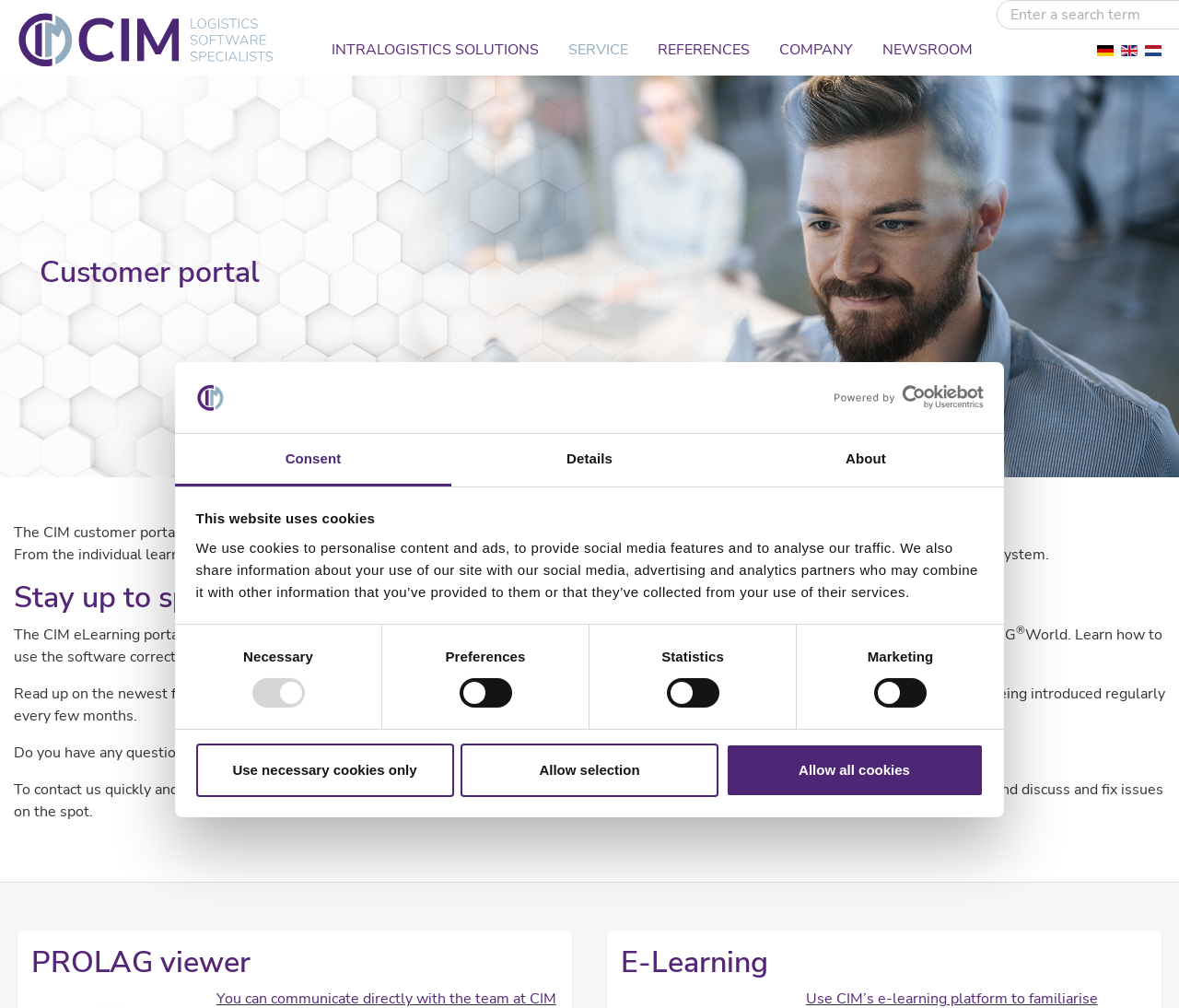Find the bounding box coordinates corresponding to the UI element with the description: "practical tips in our FAQs". The coordinates should be formatted as [left, top, right, bottom], with values as floats between 0 and 1.

[0.261, 0.541, 0.402, 0.561]